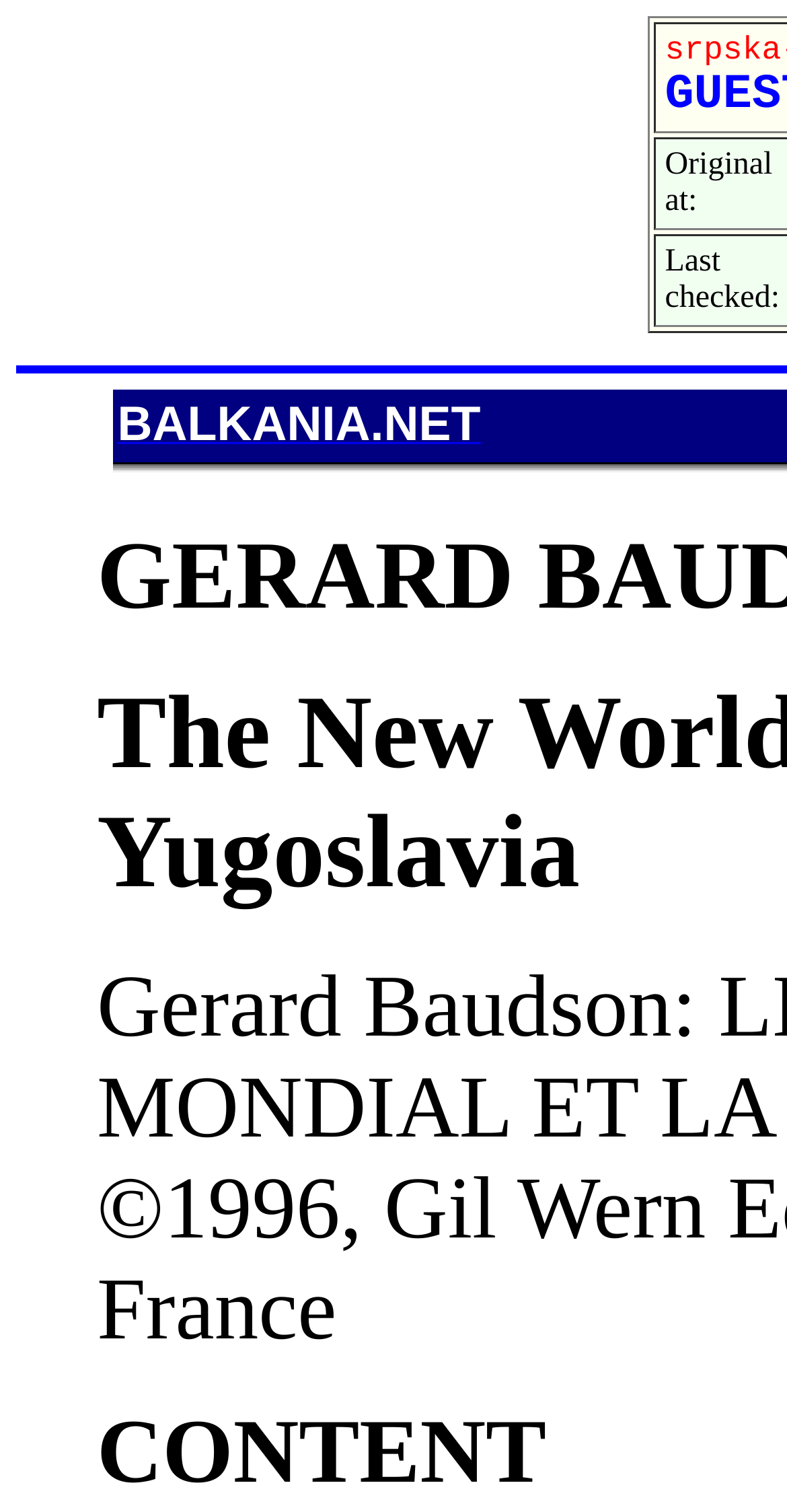What is the purpose of the link in the top section?
Answer the question with a single word or phrase, referring to the image.

To navigate to the website's homepage